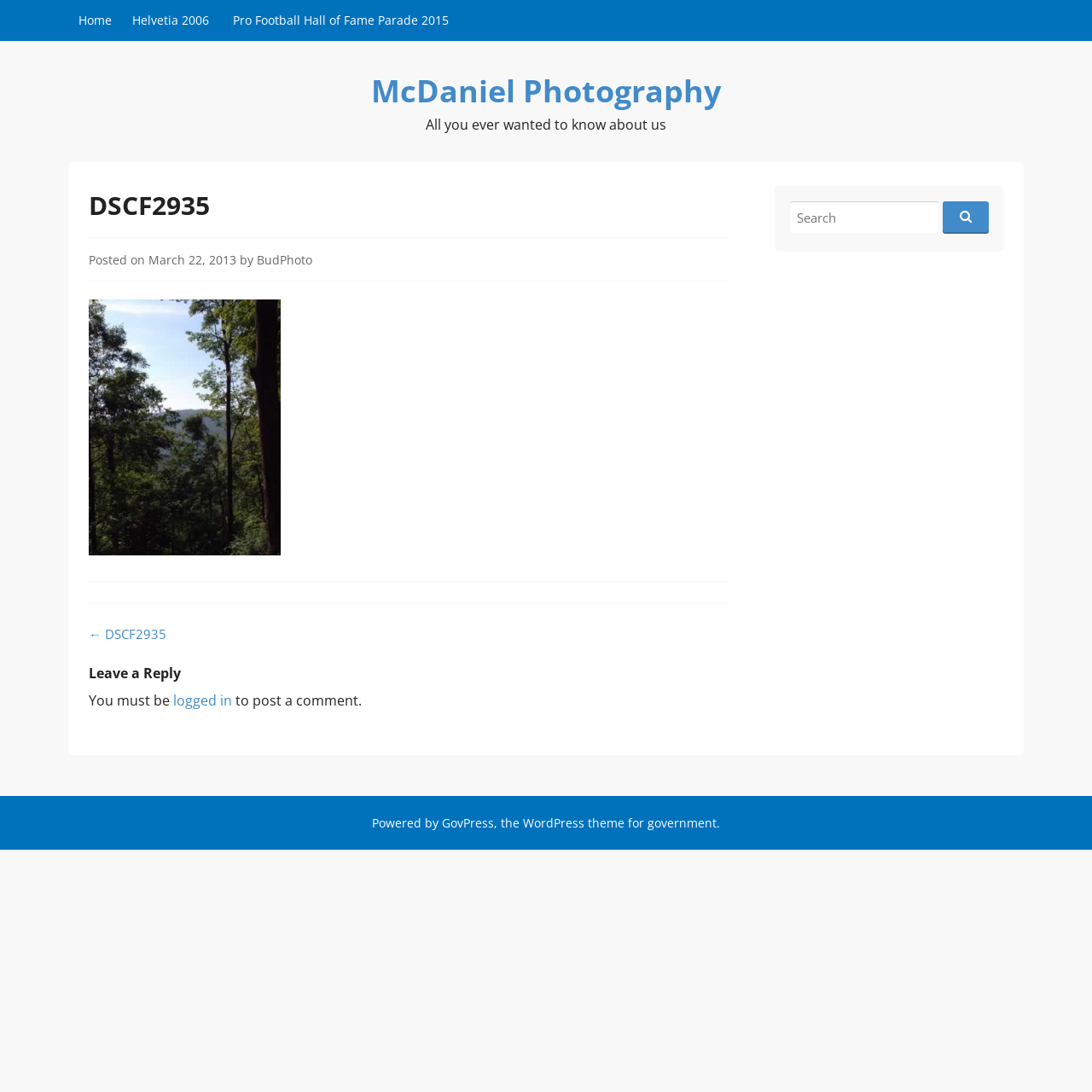Respond with a single word or phrase:
What is the title of the current post?

DSCF2935